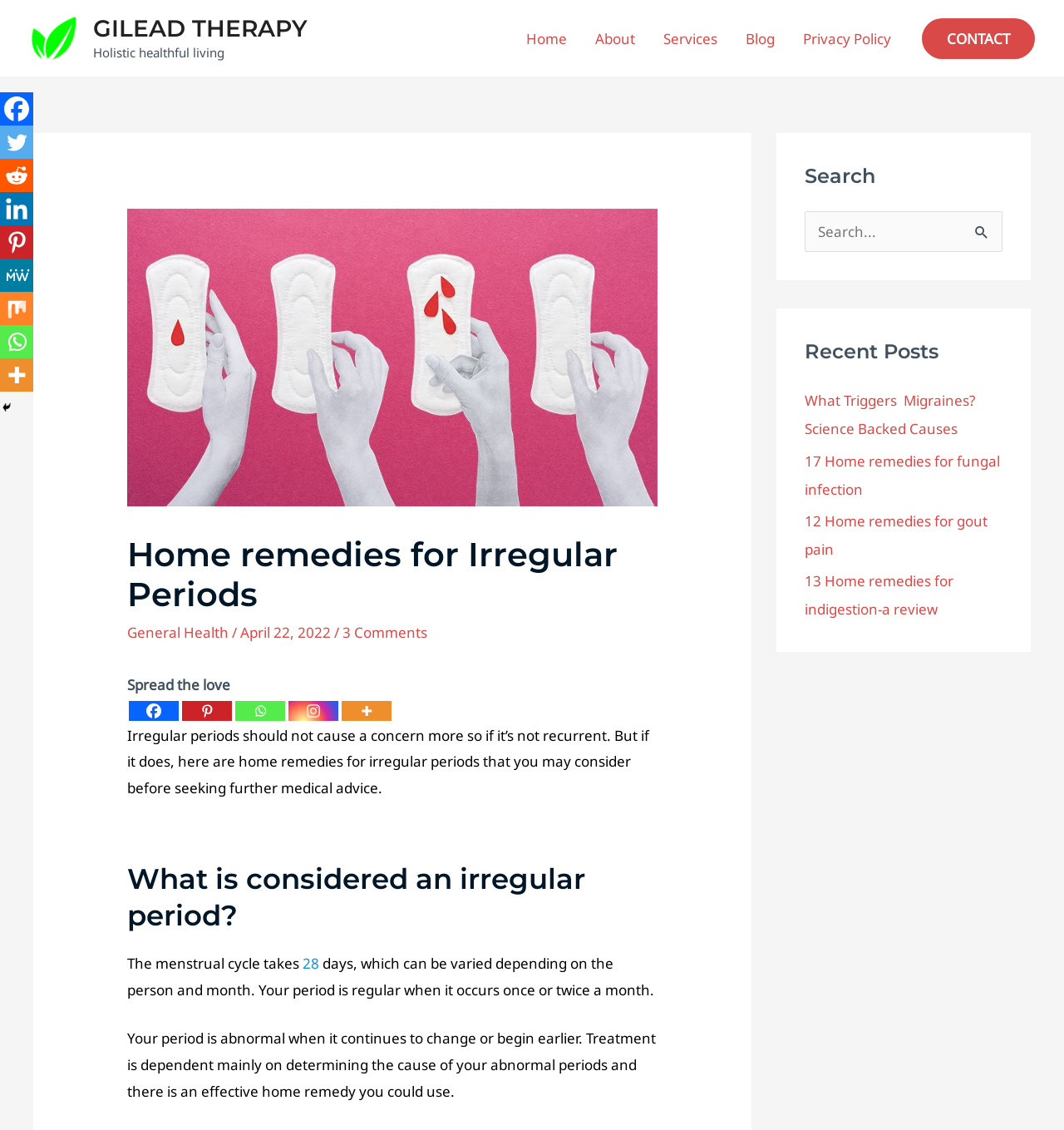Return the bounding box coordinates of the UI element that corresponds to this description: "parent_node: Search for: value="Search"". The coordinates must be given as four float numbers in the range of 0 and 1, [left, top, right, bottom].

[0.907, 0.187, 0.942, 0.219]